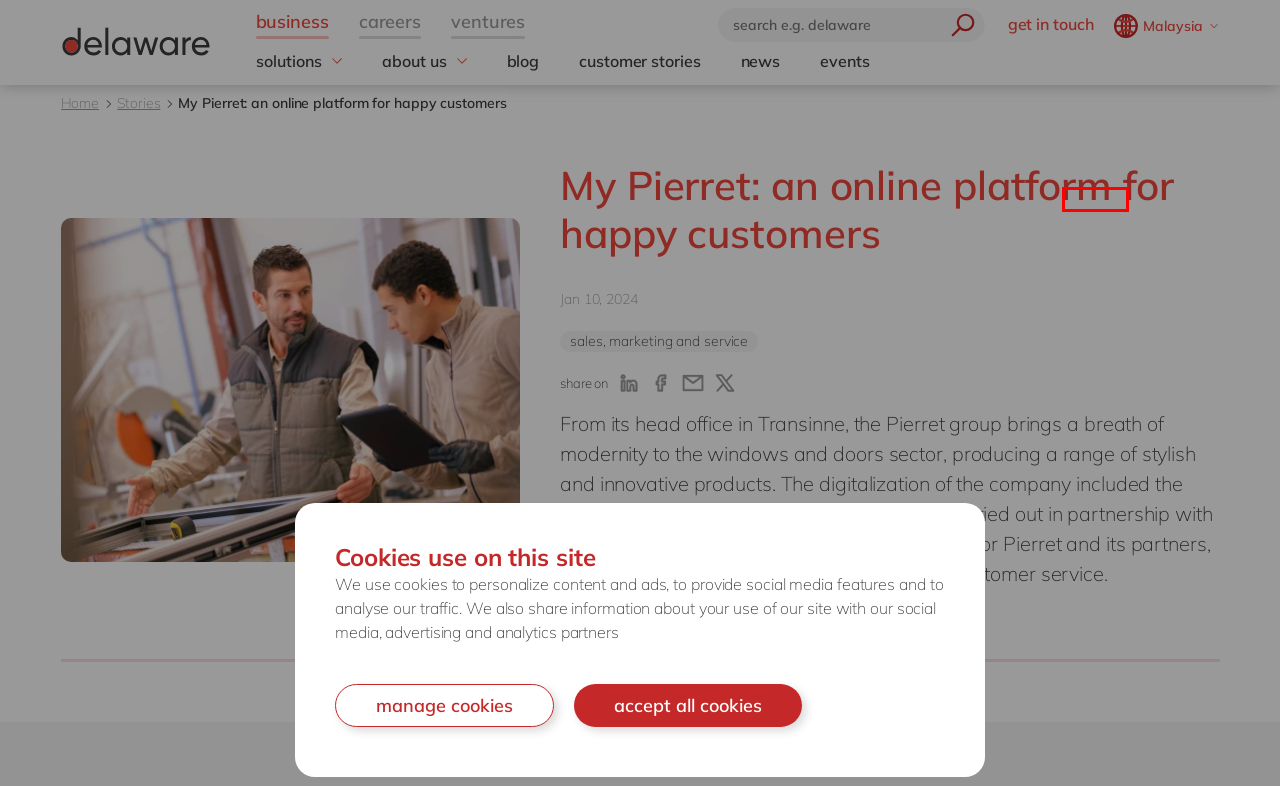You are given a screenshot of a webpage with a red rectangle bounding box around an element. Choose the best webpage description that matches the page after clicking the element in the bounding box. Here are the candidates:
A. Découvrez toutes nos références clients ici - delaware
B. Explore Customer Stories - delaware
C. Erfolgsstories - Kundenbeispiele und Erfahrungen - delaware
D. Discover all our success stories - delaware
E. Stories delaware Brasil (SAP, OpenText e Microsoft) - delaware
F. Customer experience with delaware | delaware India - delaware
G. Ontdek hier al onze succesverhalen - delaware
H. Ismerd meg referenciáinkat - delaware

C